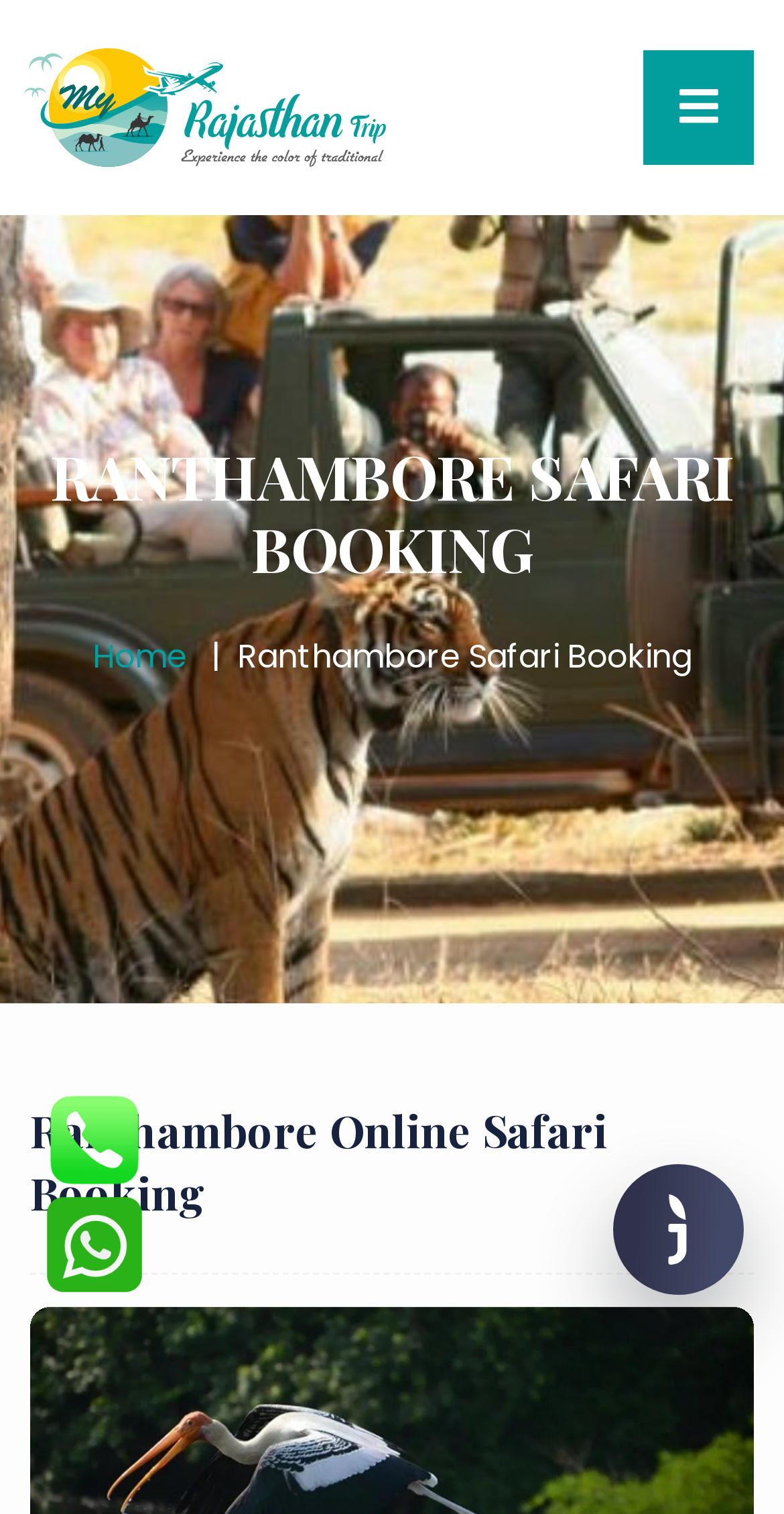Please answer the following question using a single word or phrase: What is the purpose of the webpage?

Safari booking